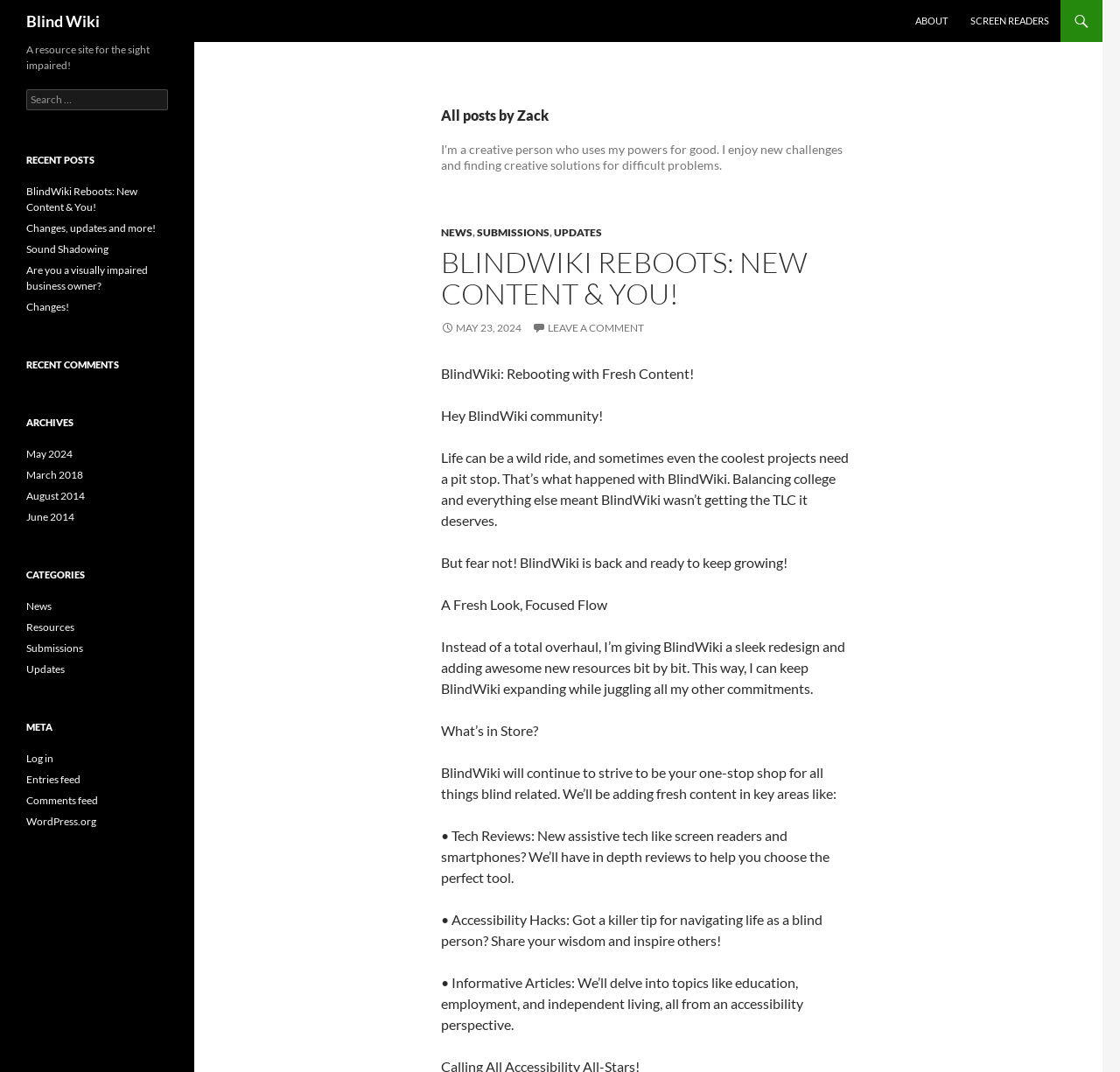Provide a single word or phrase answer to the question: 
What is the name of the website?

Blind Wiki